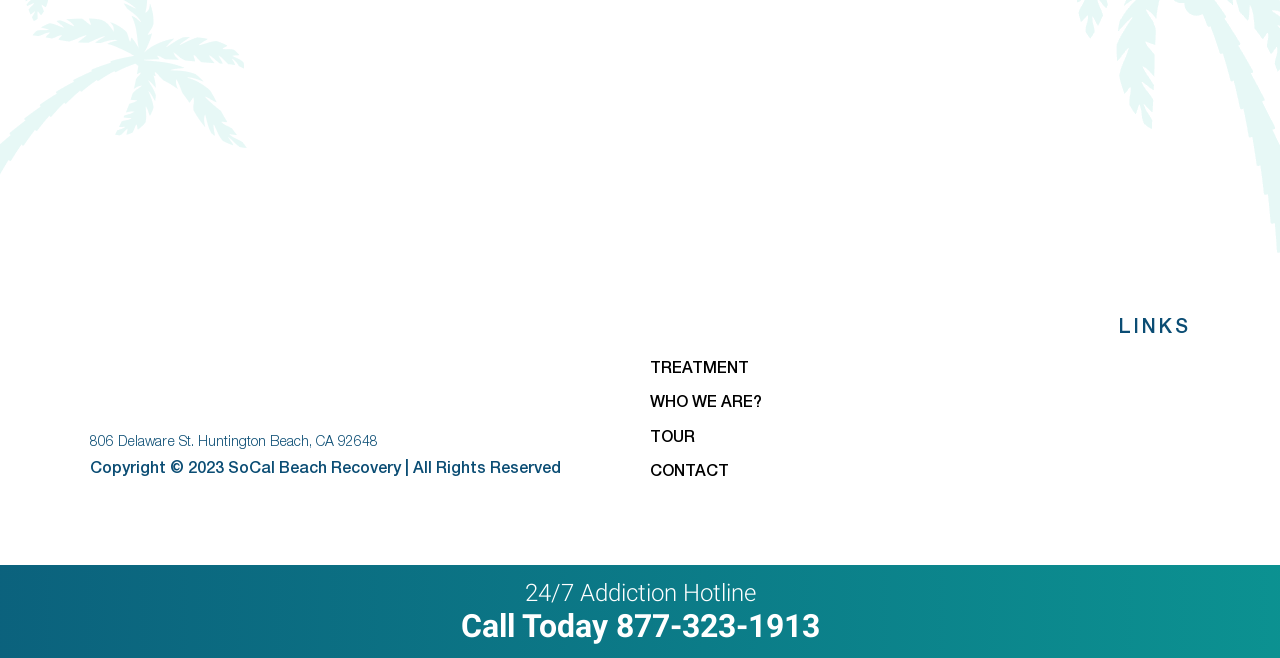Please find the bounding box for the UI component described as follows: "Who We Are?".

[0.508, 0.601, 0.93, 0.63]